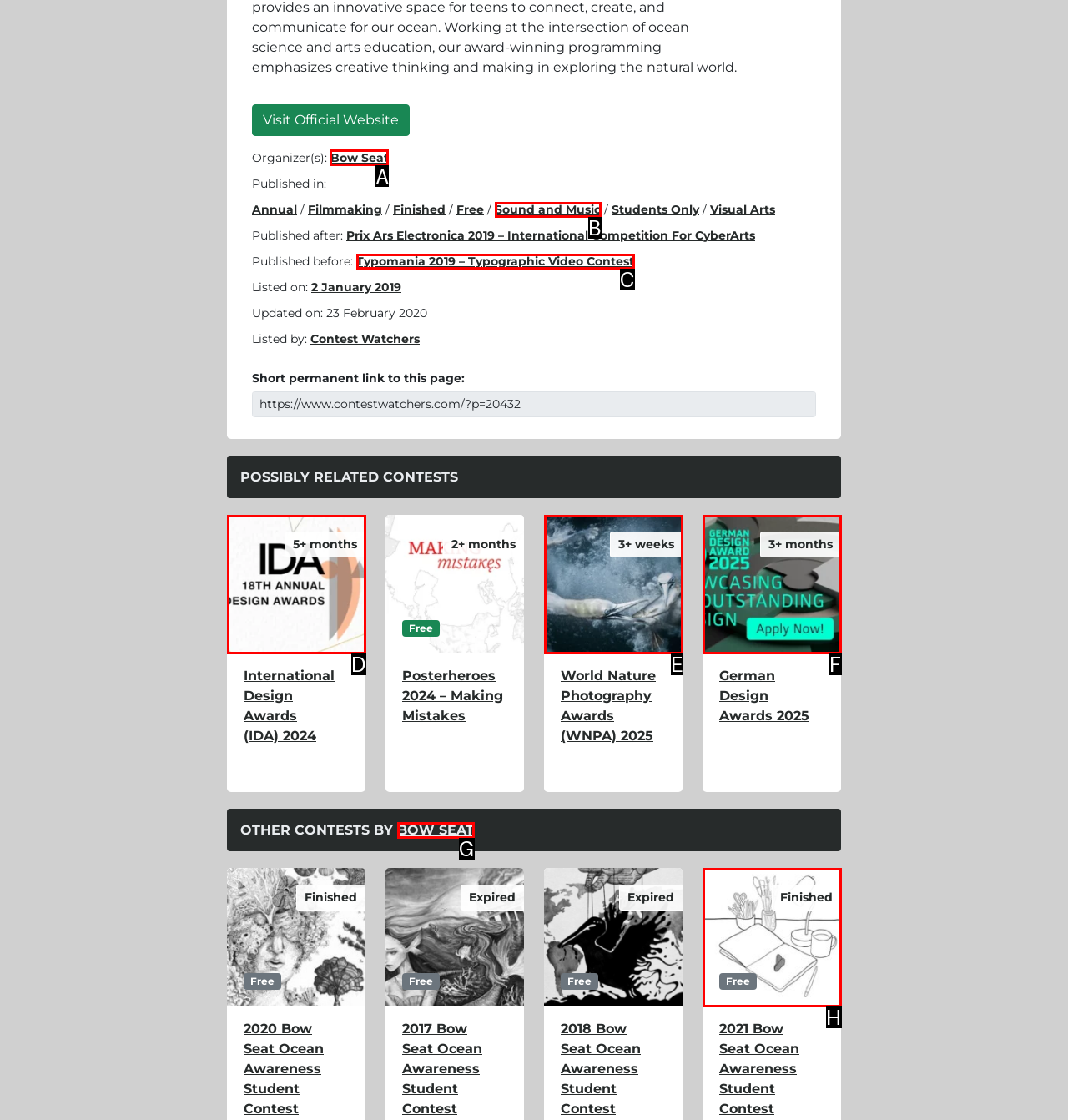Identify the letter of the correct UI element to fulfill the task: Check the organizer from the given options in the screenshot.

A